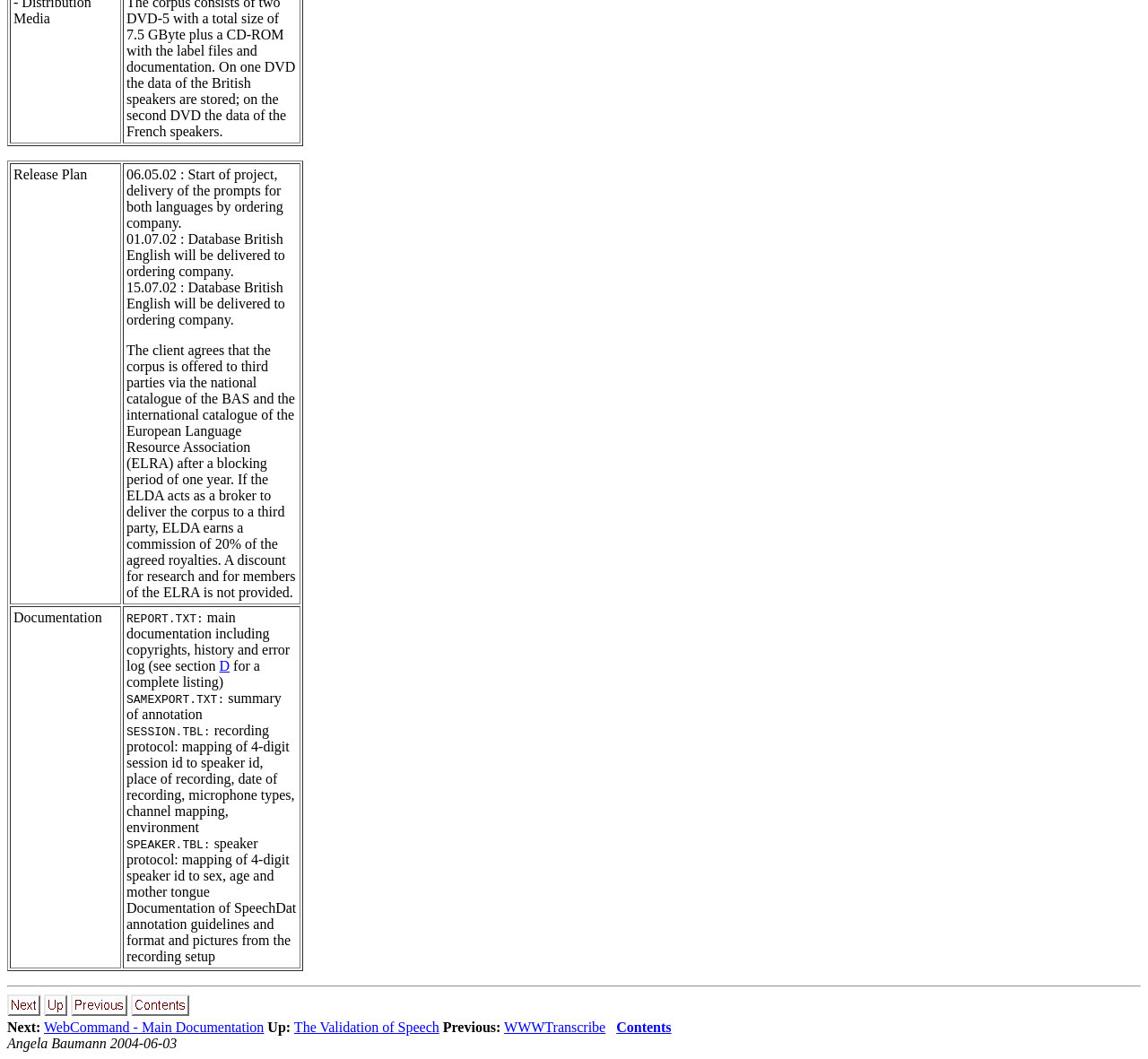What is the purpose of SESSION.TBL?
Look at the image and respond with a one-word or short-phrase answer.

Recording protocol